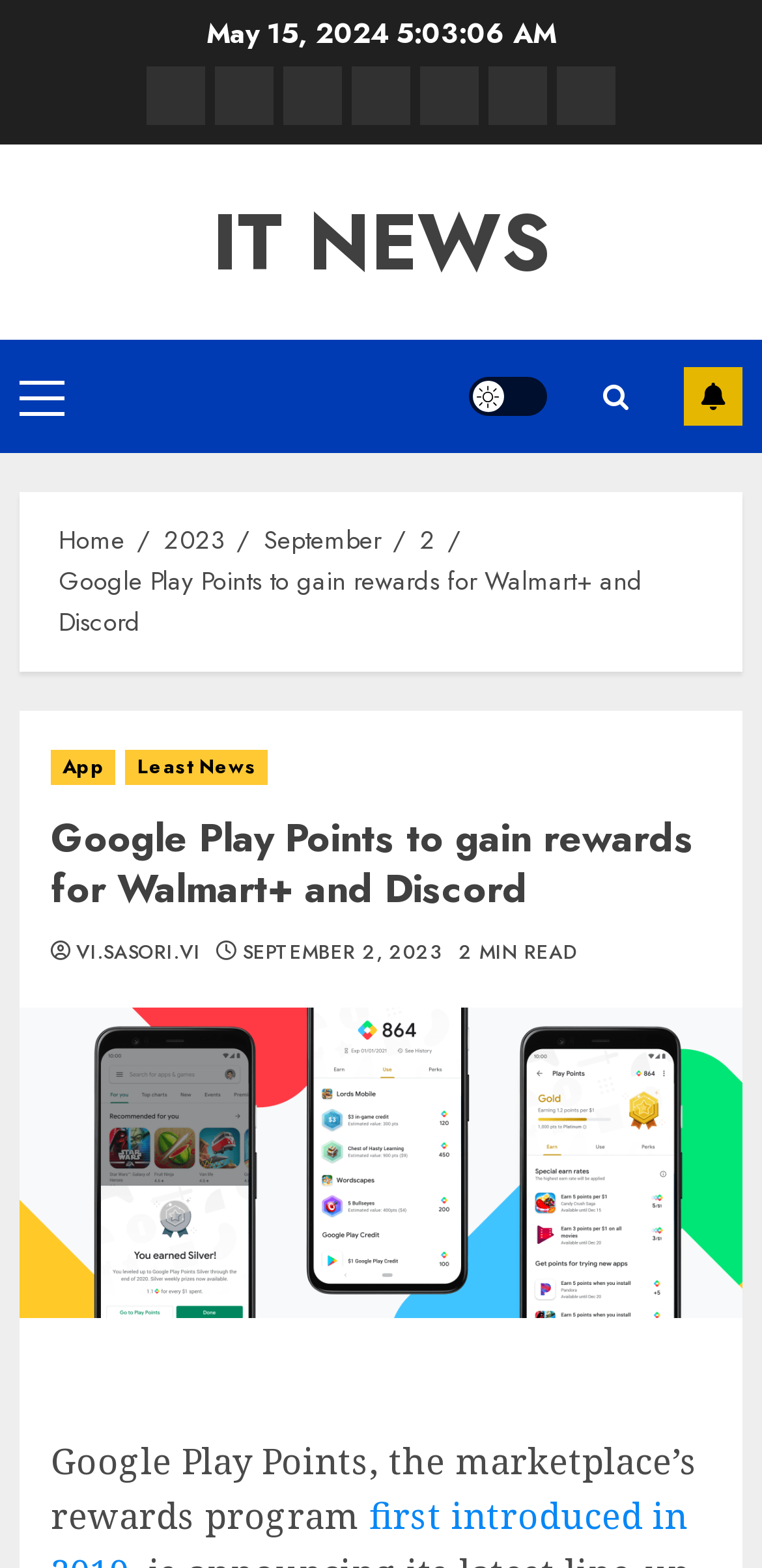Given the element description: "Light/Dark Button", predict the bounding box coordinates of the UI element it refers to, using four float numbers between 0 and 1, i.e., [left, top, right, bottom].

[0.615, 0.24, 0.718, 0.265]